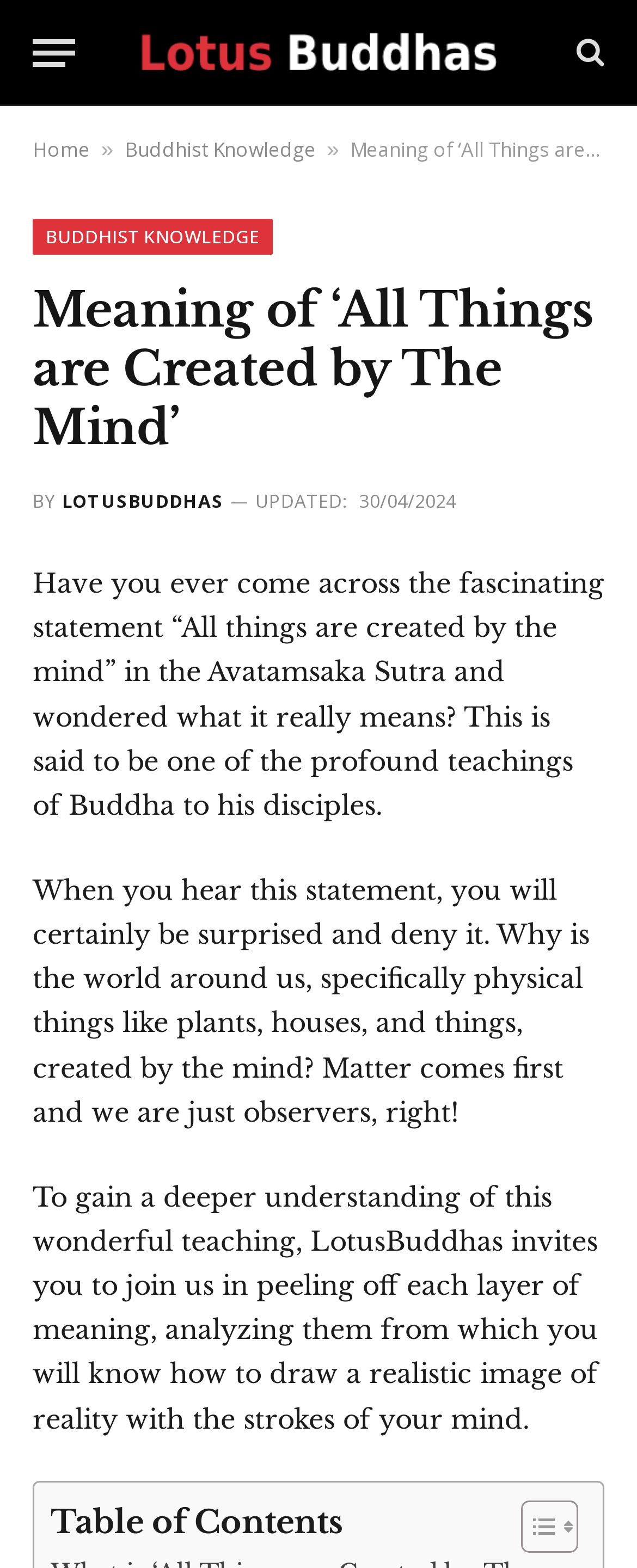Please provide a one-word or phrase answer to the question: 
What is the purpose of the article?

To explain the meaning of 'All Things are Created by The Mind'